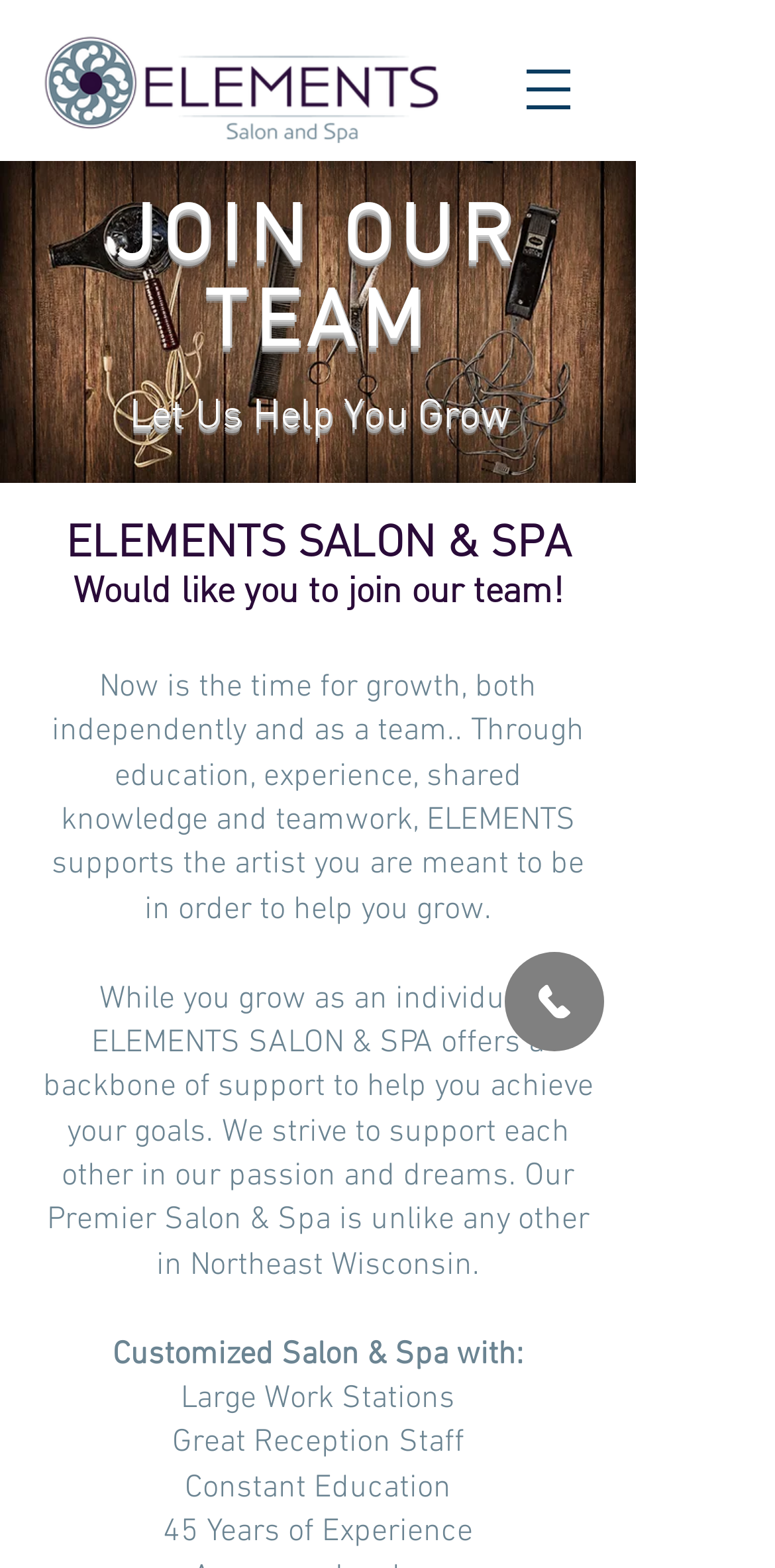What is the name of the salon and spa?
Please provide a comprehensive answer based on the information in the image.

I inferred this from the logo image and the heading 'ELEMENTS SALON & SPA' on the webpage, which suggests that the webpage is about a salon and spa with this name.